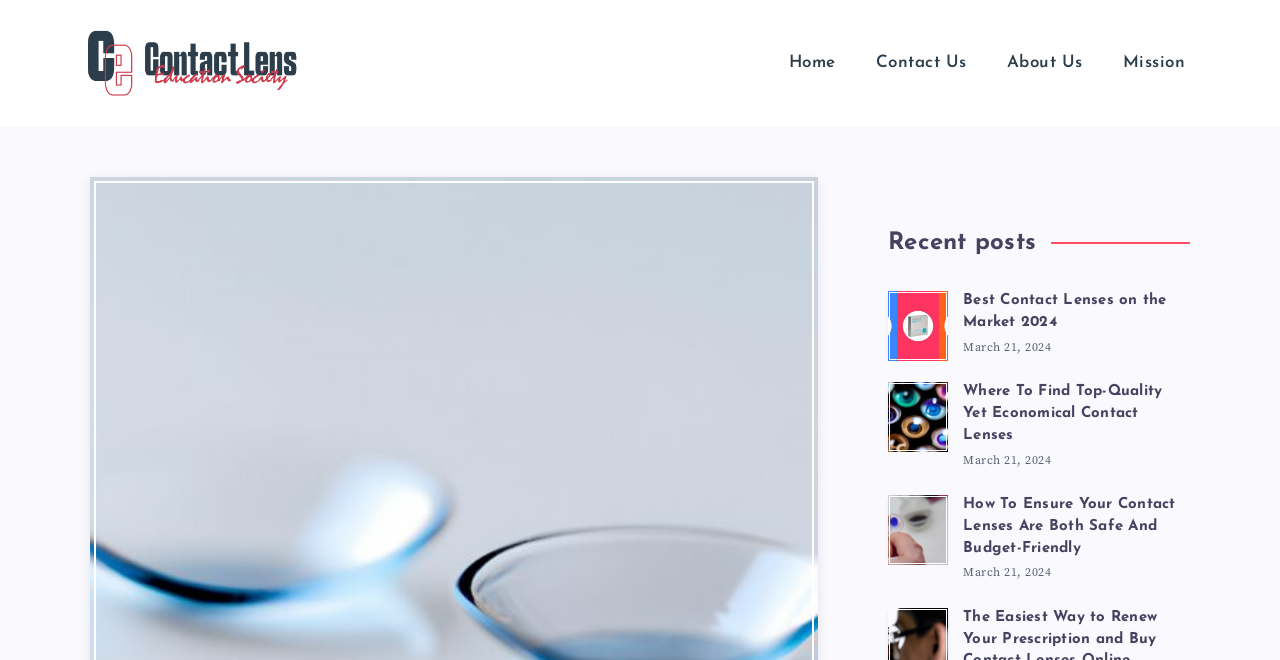Find the bounding box coordinates of the element to click in order to complete this instruction: "read about mission". The bounding box coordinates must be four float numbers between 0 and 1, denoted as [left, top, right, bottom].

[0.861, 0.061, 0.941, 0.131]